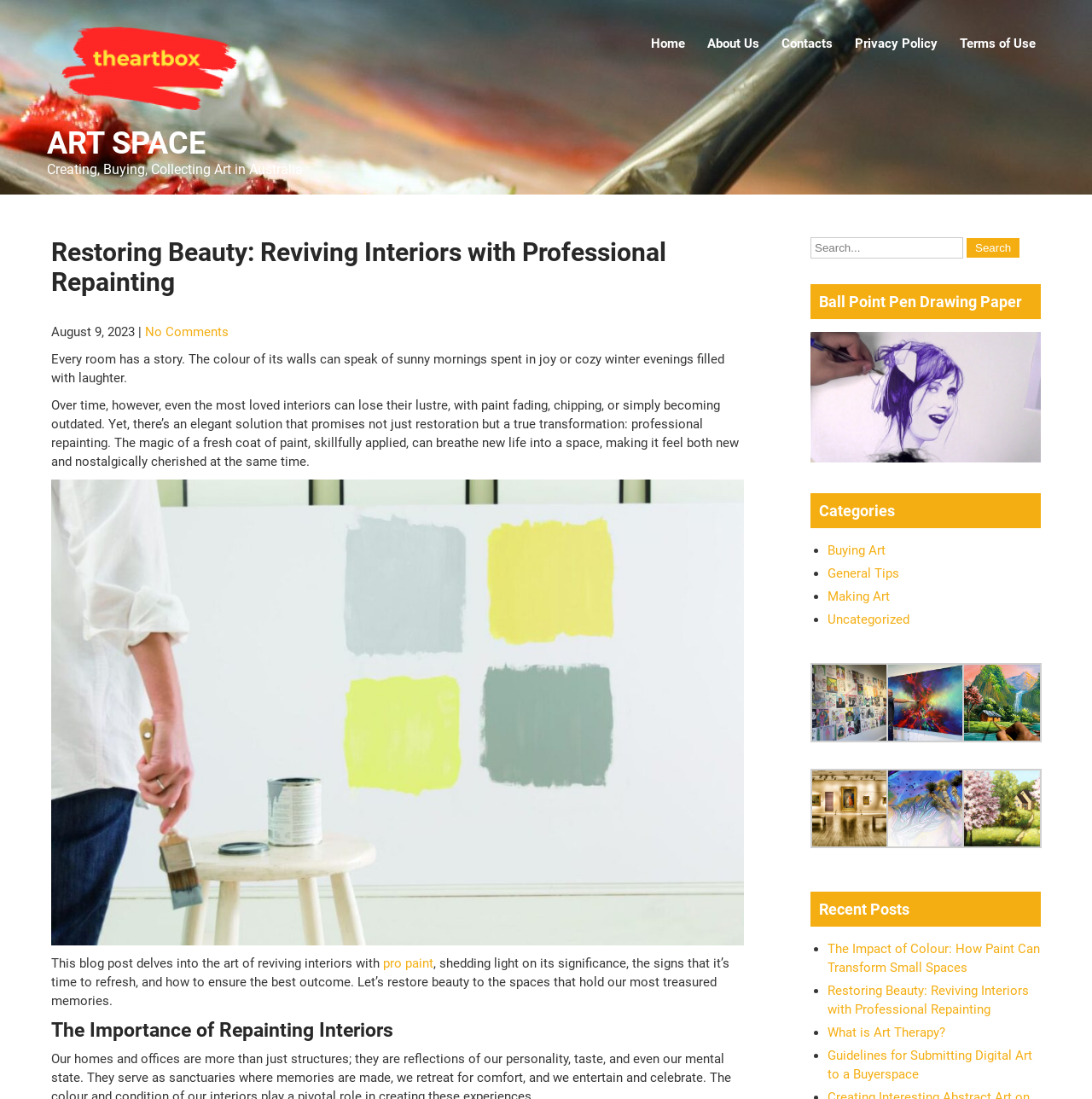Find and specify the bounding box coordinates that correspond to the clickable region for the instruction: "Search for something".

[0.885, 0.217, 0.934, 0.234]